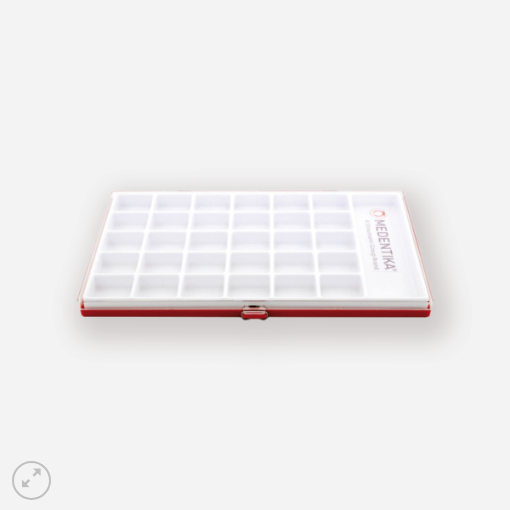Describe all the elements in the image with great detail.

The image depicts a compartment box specifically designed for storing abutments and scan bodies, commonly used in dental implant tools. The box features a clean, compact design with a transparent lid that allows for easy visibility of the 30 individual compartments inside. Each compartment is tailored to securely hold various components, ensuring organized storage and quick access. The box is primarily white with a red base, prominently displaying the Medentika logo, indicating its brand and origin. This essential tool is ideal for dental professionals seeking efficient storage solutions for their implant instrumentation.